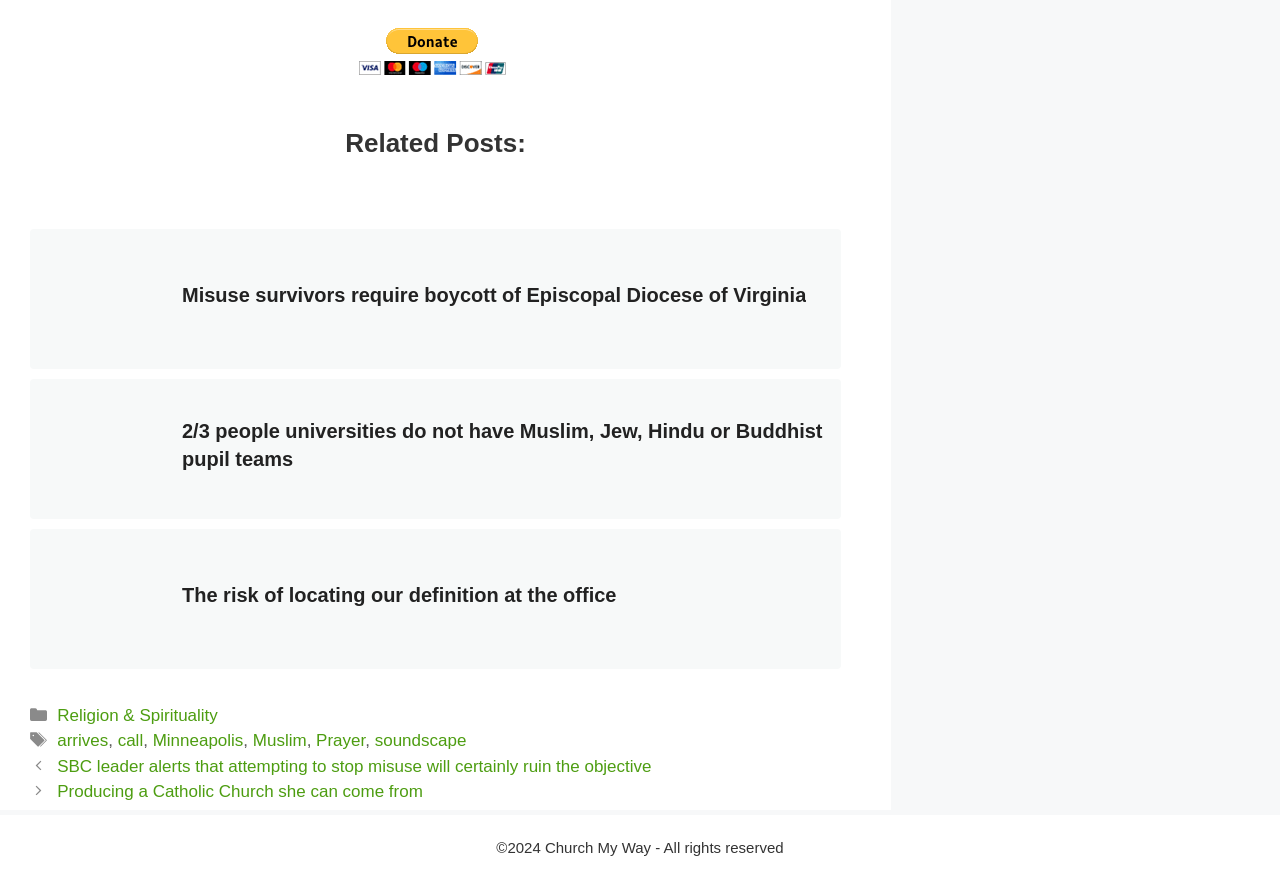How many links are in the footer?
Refer to the screenshot and respond with a concise word or phrase.

7